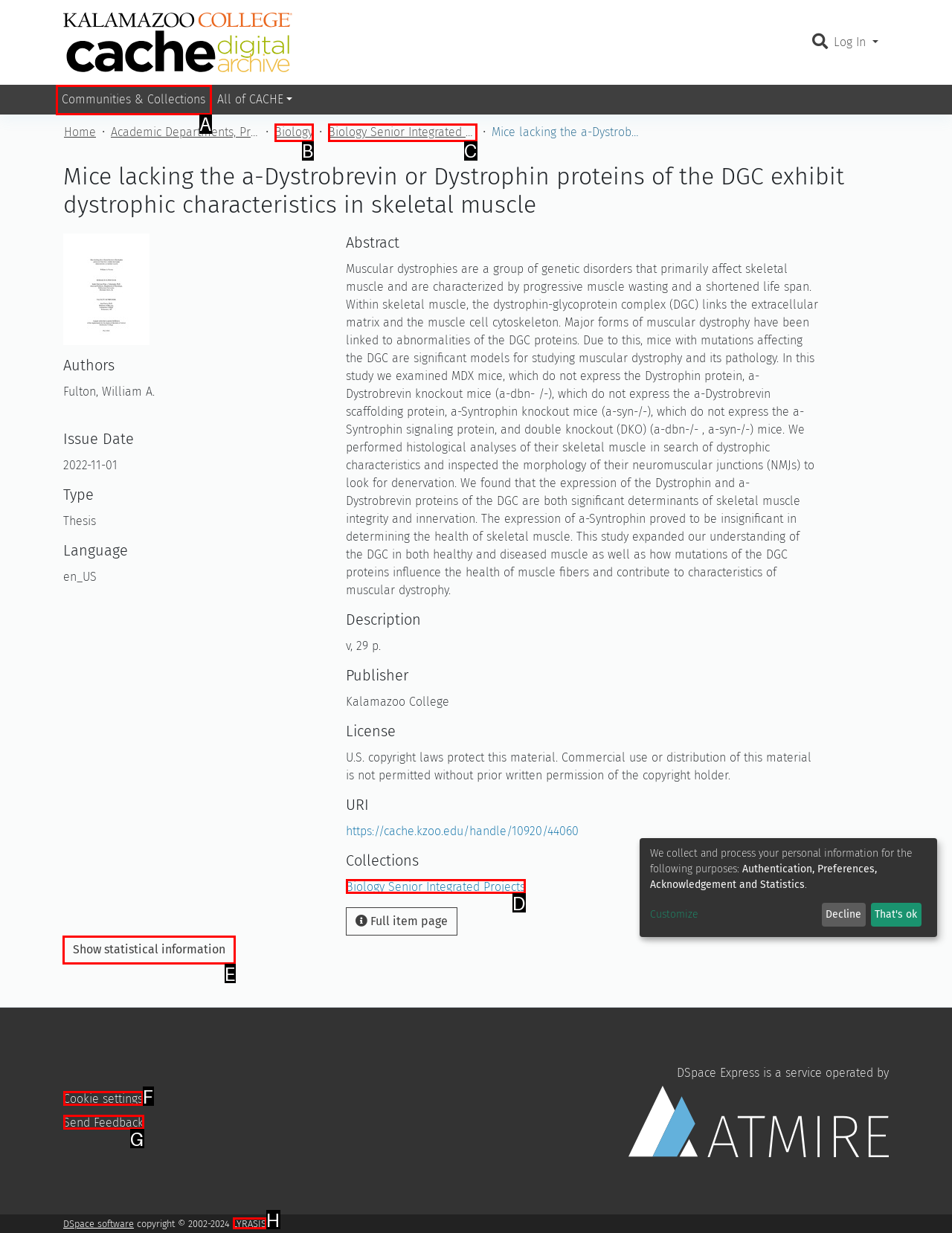Select the correct option from the given choices to perform this task: Show statistical information. Provide the letter of that option.

E